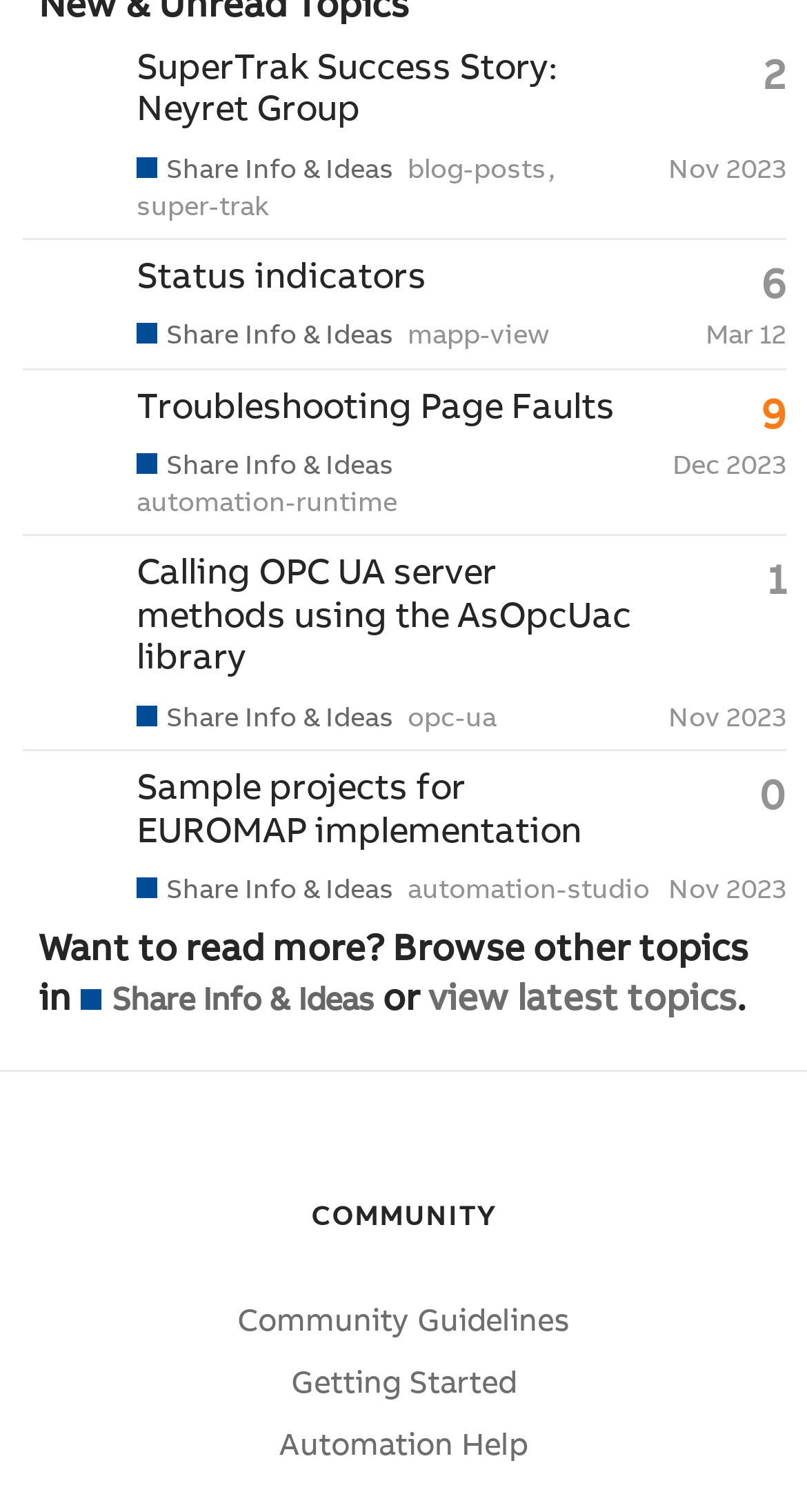What is the purpose of the 'Share Info & Ideas' channel?
Please provide a single word or phrase in response based on the screenshot.

Share information and support new ideas